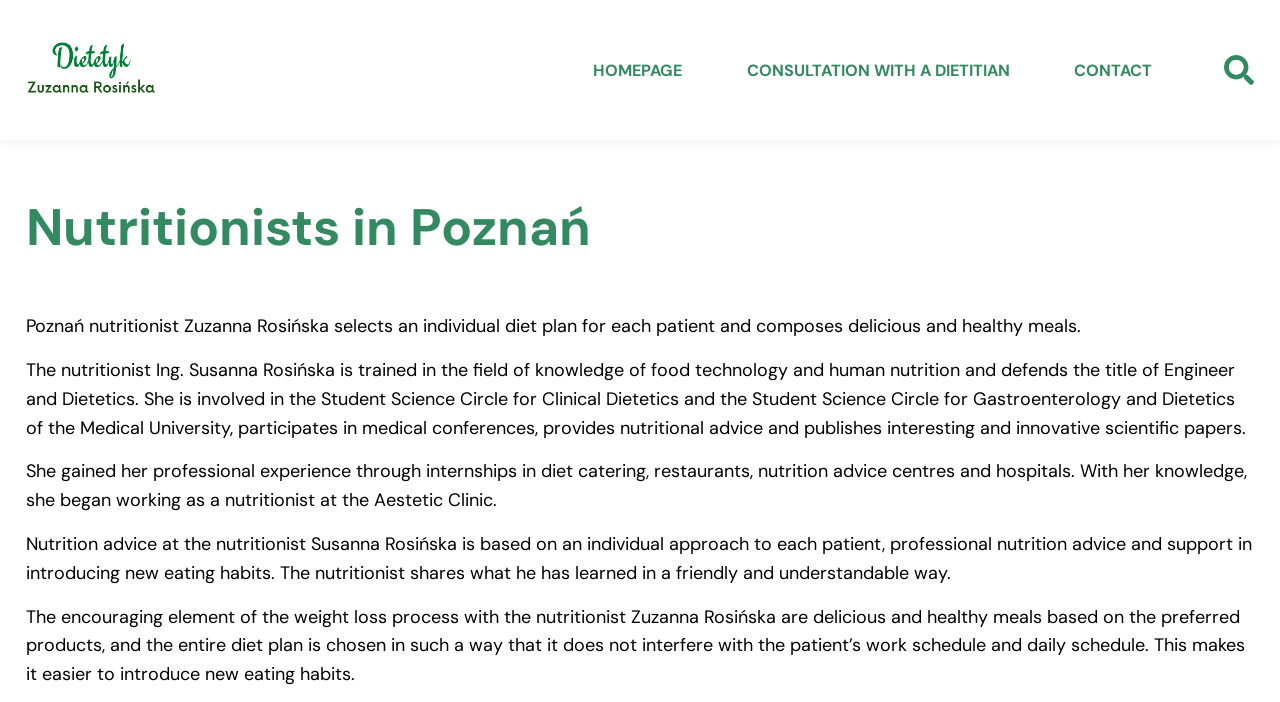By analyzing the image, answer the following question with a detailed response: What is the name of the clinic where Zuzanna Rosińska works?

From the StaticText element with the text 'She gained her professional experience through internships in diet catering, restaurants, nutrition advice centres and hospitals. With her knowledge, she began working as a nutritionist at the Aestetic Clinic.', it can be inferred that Zuzanna Rosińska works at the Aestetic Clinic.